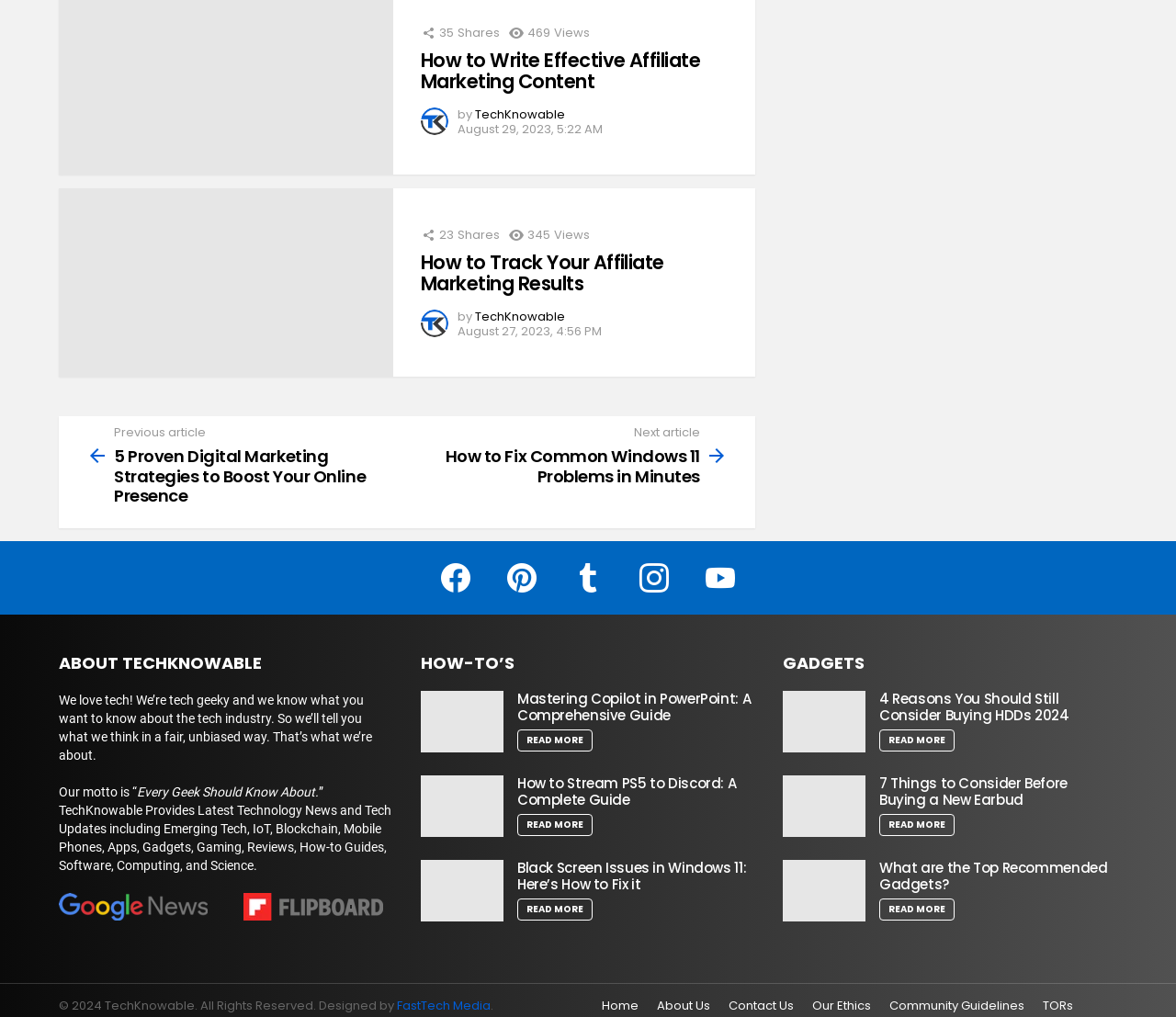Please specify the bounding box coordinates of the element that should be clicked to execute the given instruction: 'Read the article 'How to Track Your Affiliate Marketing Results''. Ensure the coordinates are four float numbers between 0 and 1, expressed as [left, top, right, bottom].

[0.358, 0.245, 0.565, 0.292]